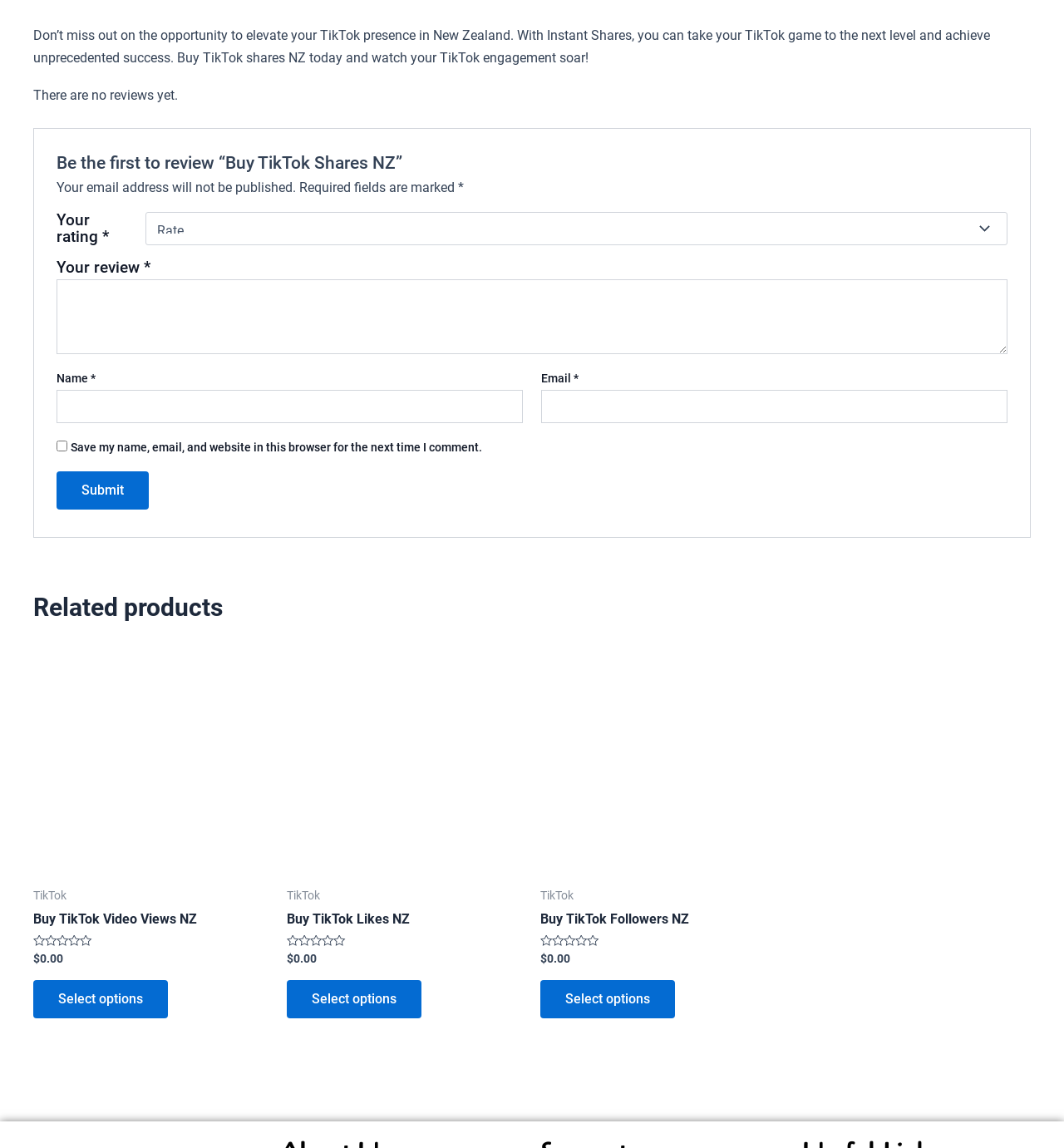How many reviews are there for 'Buy TikTok Shares NZ'?
Please answer the question as detailed as possible based on the image.

The review section indicates that there are no reviews yet, as stated by the text 'There are no reviews yet.'